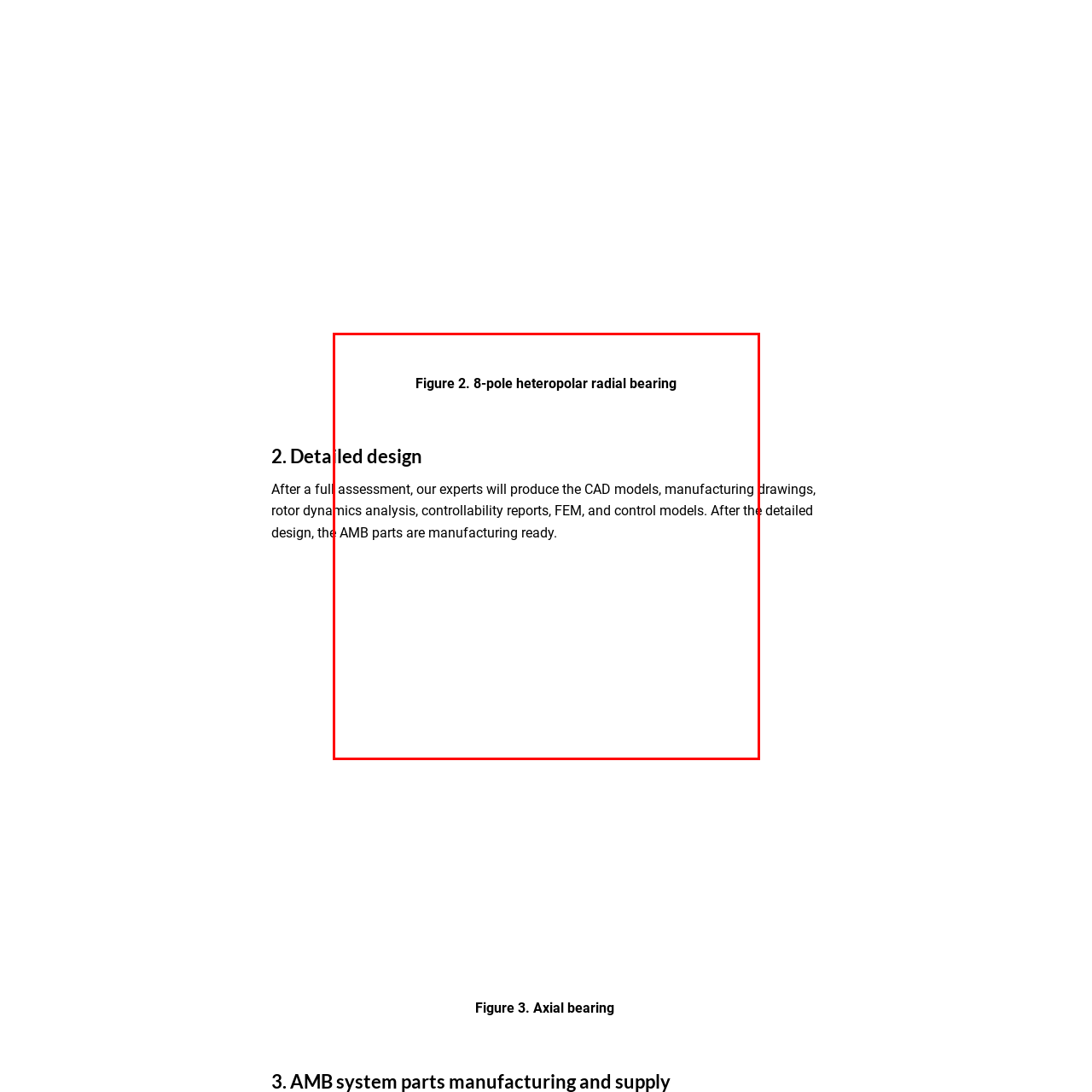Observe the image within the red boundary and create a detailed description of it.

**Figure 2. 8-pole heteropolar radial bearing**

This image illustrates a detailed design of an 8-pole heteropolar radial bearing. Following a comprehensive assessment, experts will generate essential components such as CAD models, manufacturing drawings, rotor dynamics analysis, controllability reports, and finite element method (FEM) analyses. This stage is crucial as it ensures that the Active Magnetic Bearing (AMB) parts are ready for manufacturing, signifying a pivotal step in the development and implementation of advanced magnetic bearing technologies.